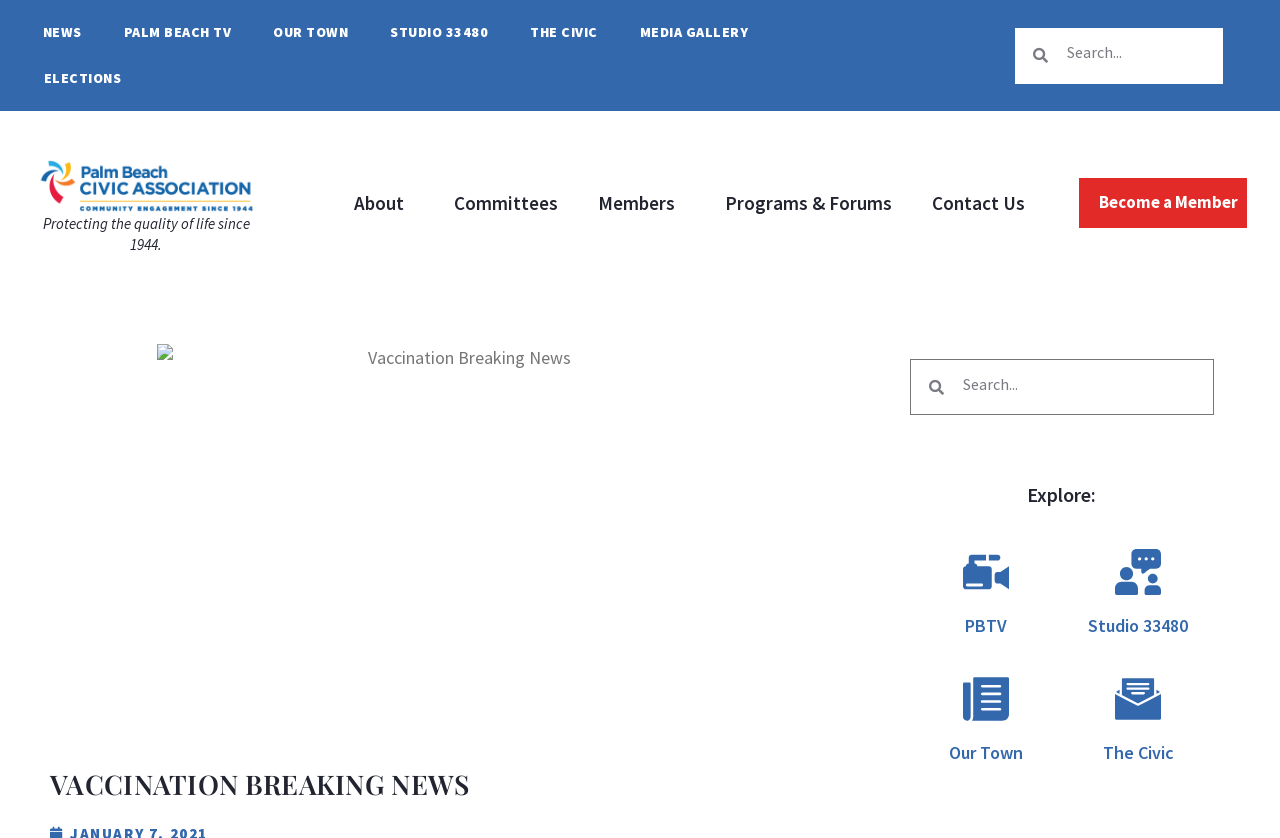Please identify the bounding box coordinates of the element that needs to be clicked to perform the following instruction: "Click on the 'INQUIRE' link".

None